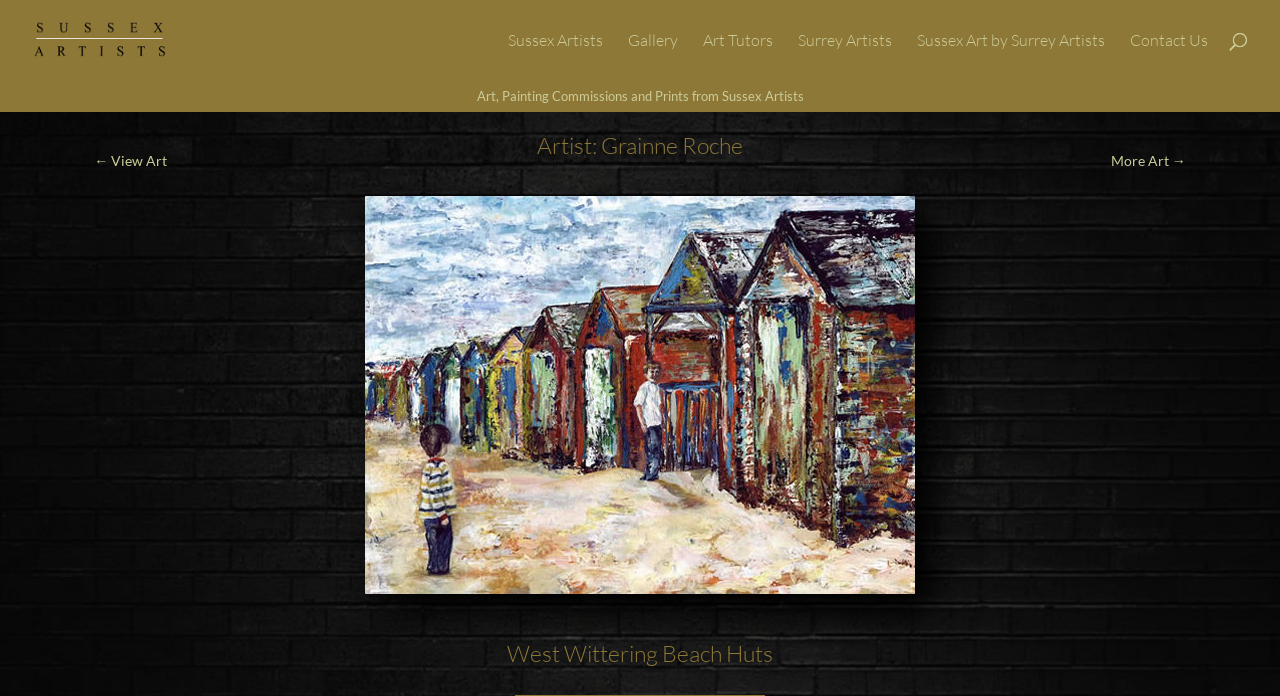What is the name of the artist featured on this webpage?
With the help of the image, please provide a detailed response to the question.

The webpage has a heading 'Artist: Grainne Roche', which indicates that the artist featured on this webpage is Grainne Roche.